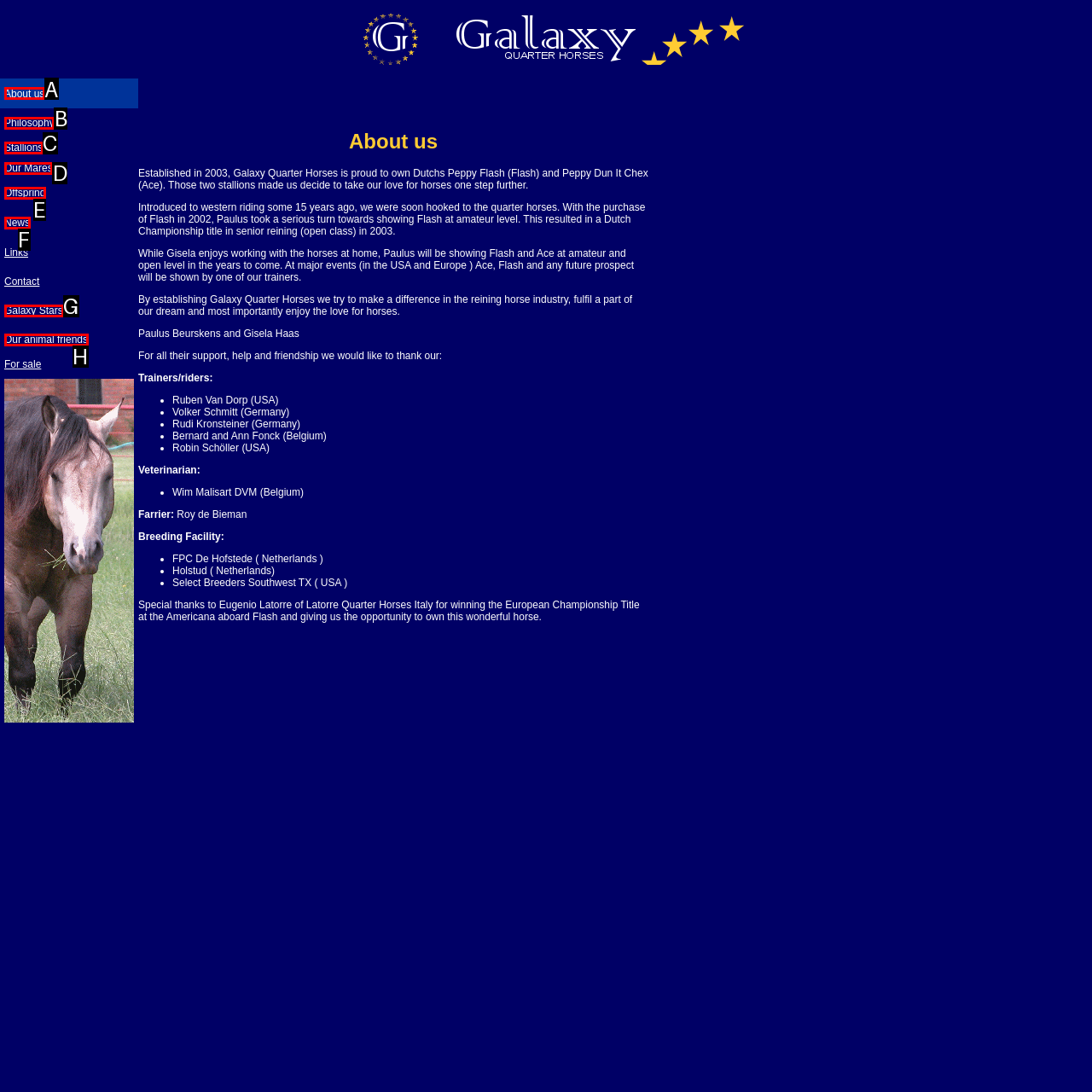To complete the task: Click on Galaxy Stars link, which option should I click? Answer with the appropriate letter from the provided choices.

G